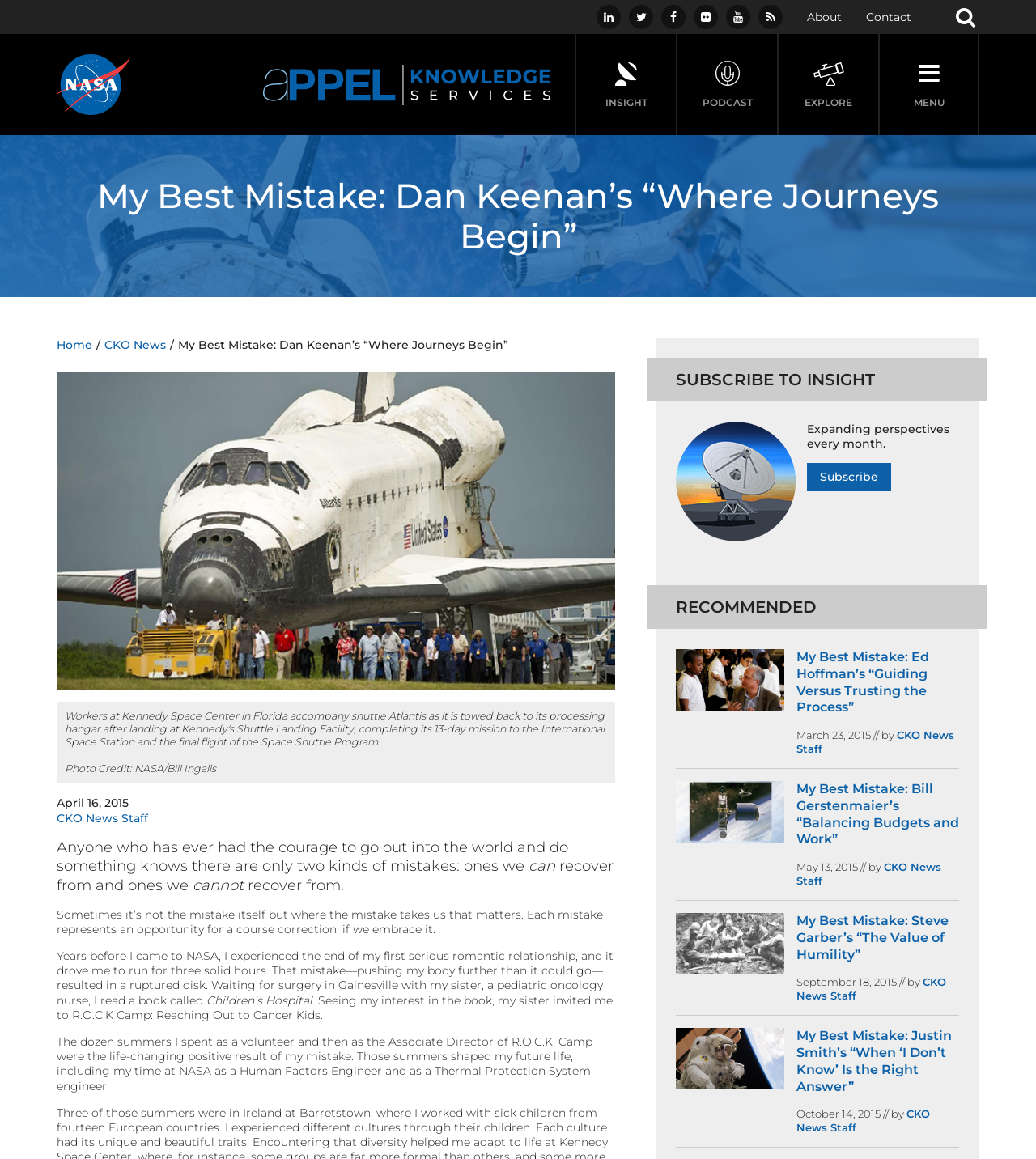Locate the bounding box coordinates of the clickable part needed for the task: "View NASA APPEL Videos on YouTube".

[0.701, 0.004, 0.724, 0.025]